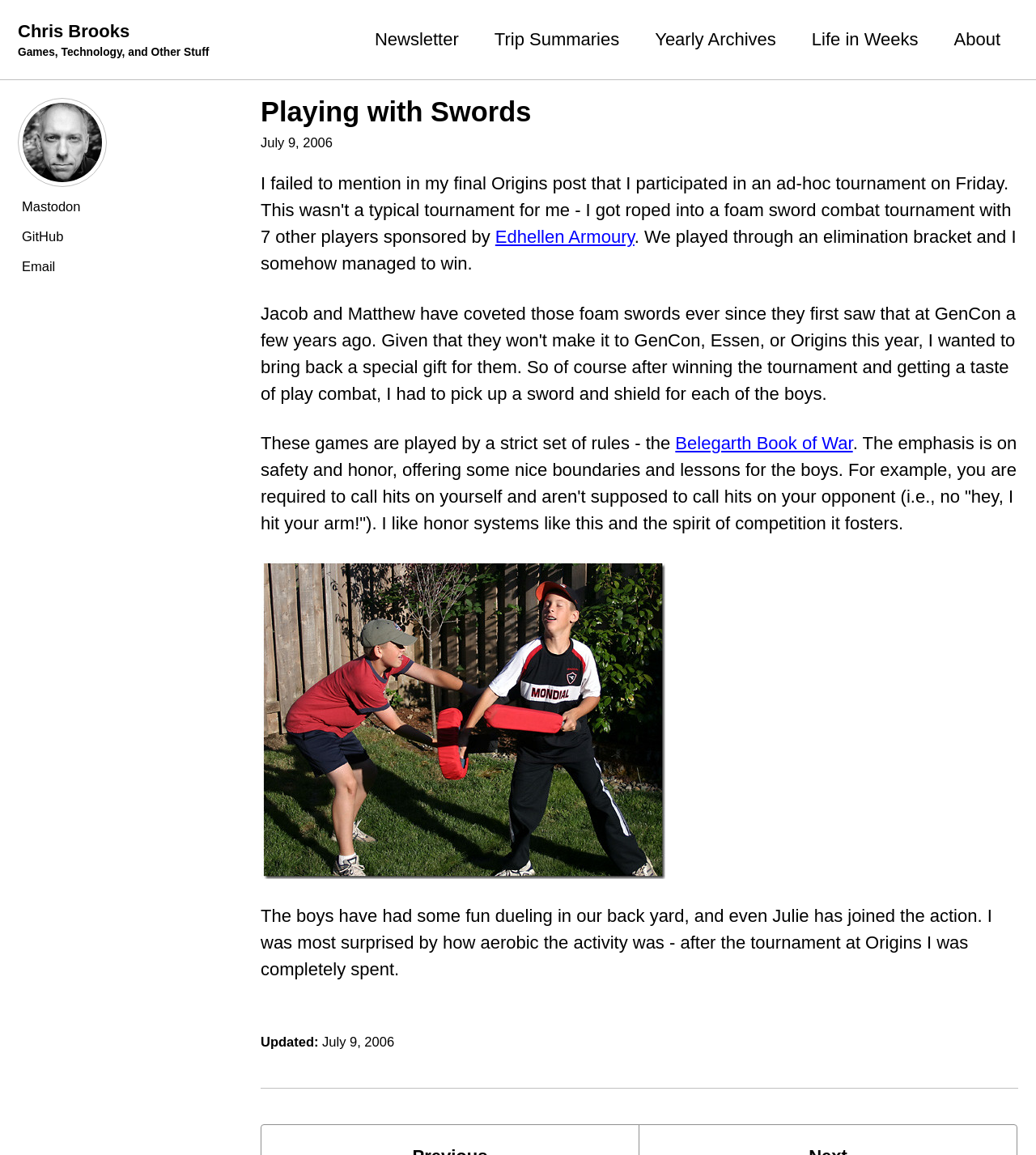Identify the bounding box coordinates of the area you need to click to perform the following instruction: "Check the 'Mastodon' social media link".

[0.017, 0.169, 0.234, 0.189]